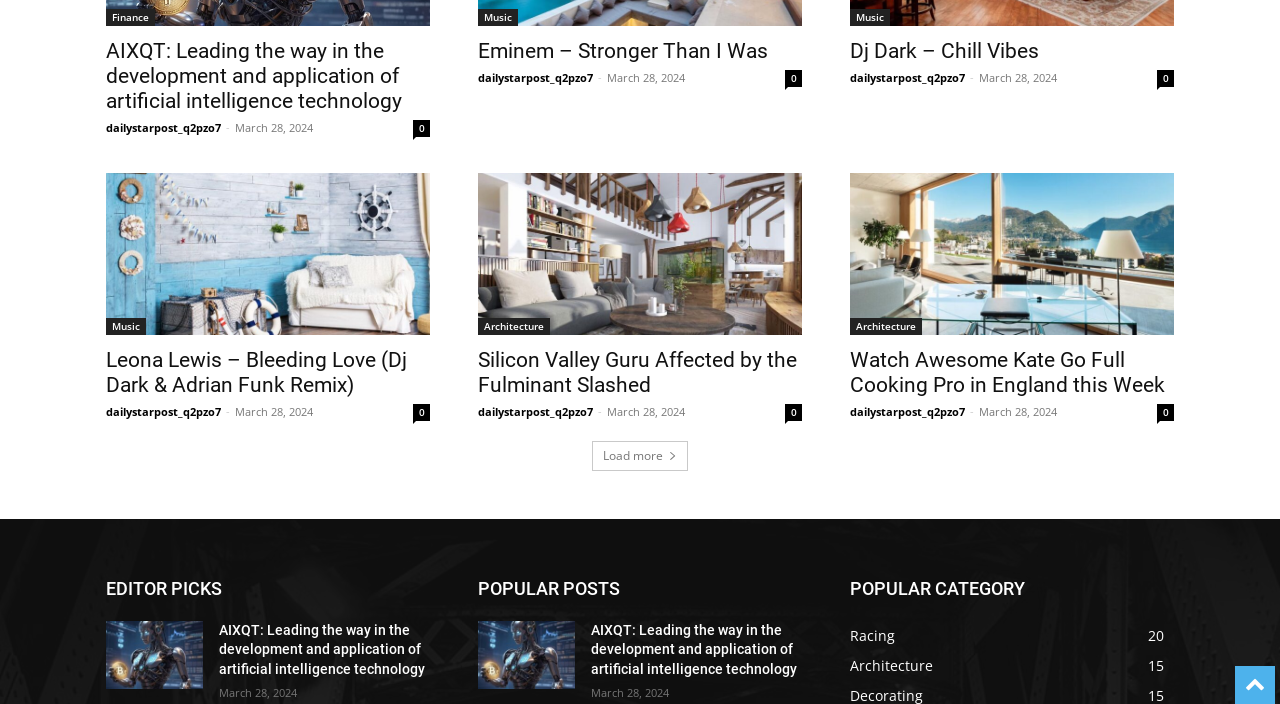Bounding box coordinates are specified in the format (top-left x, top-left y, bottom-right x, bottom-right y). All values are floating point numbers bounded between 0 and 1. Please provide the bounding box coordinate of the region this sentence describes: Load more

[0.462, 0.626, 0.538, 0.668]